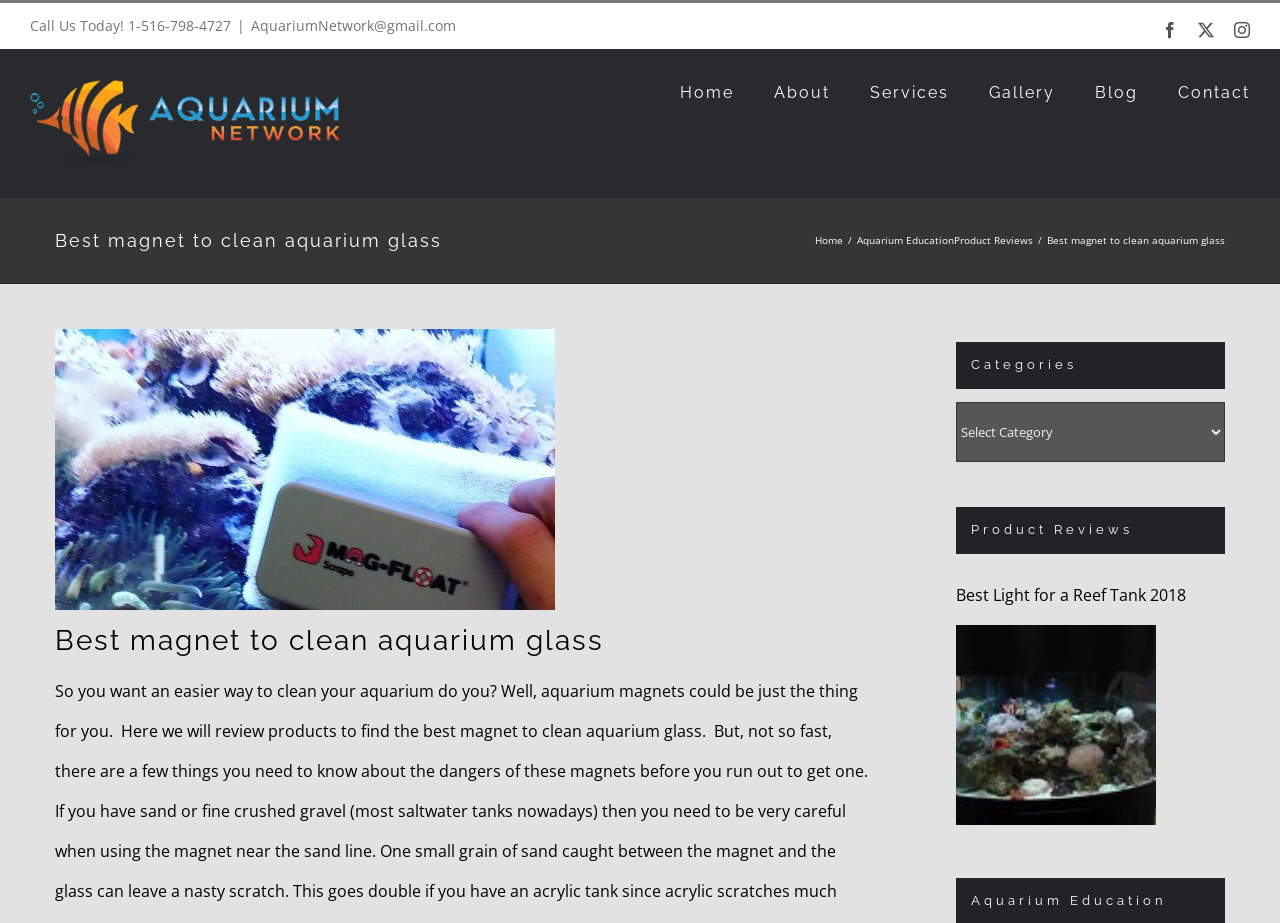Locate the bounding box coordinates of the clickable part needed for the task: "Send an email".

[0.196, 0.017, 0.356, 0.037]